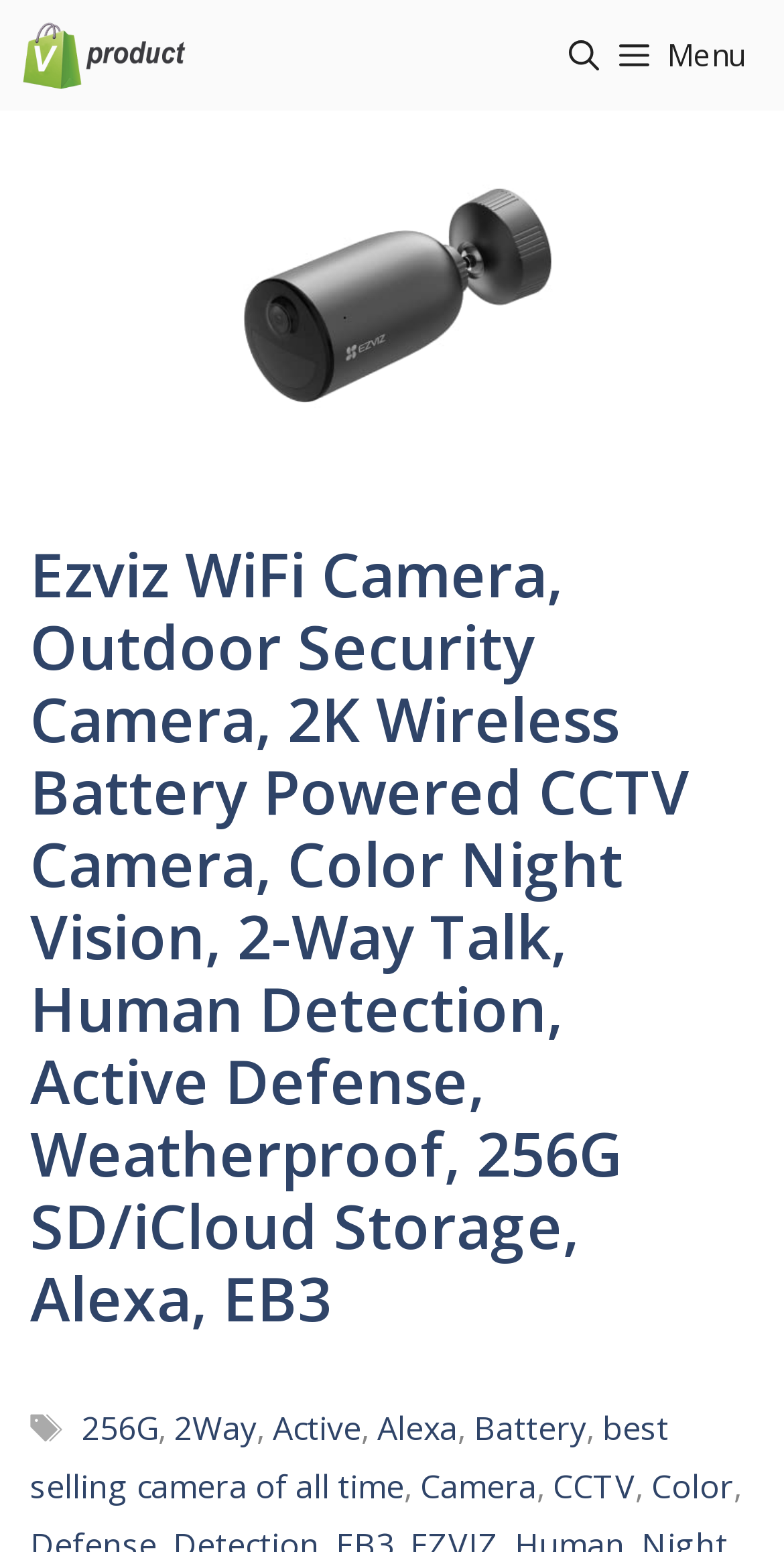Show the bounding box coordinates of the region that should be clicked to follow the instruction: "Click the menu button."

[0.777, 0.0, 1.0, 0.071]